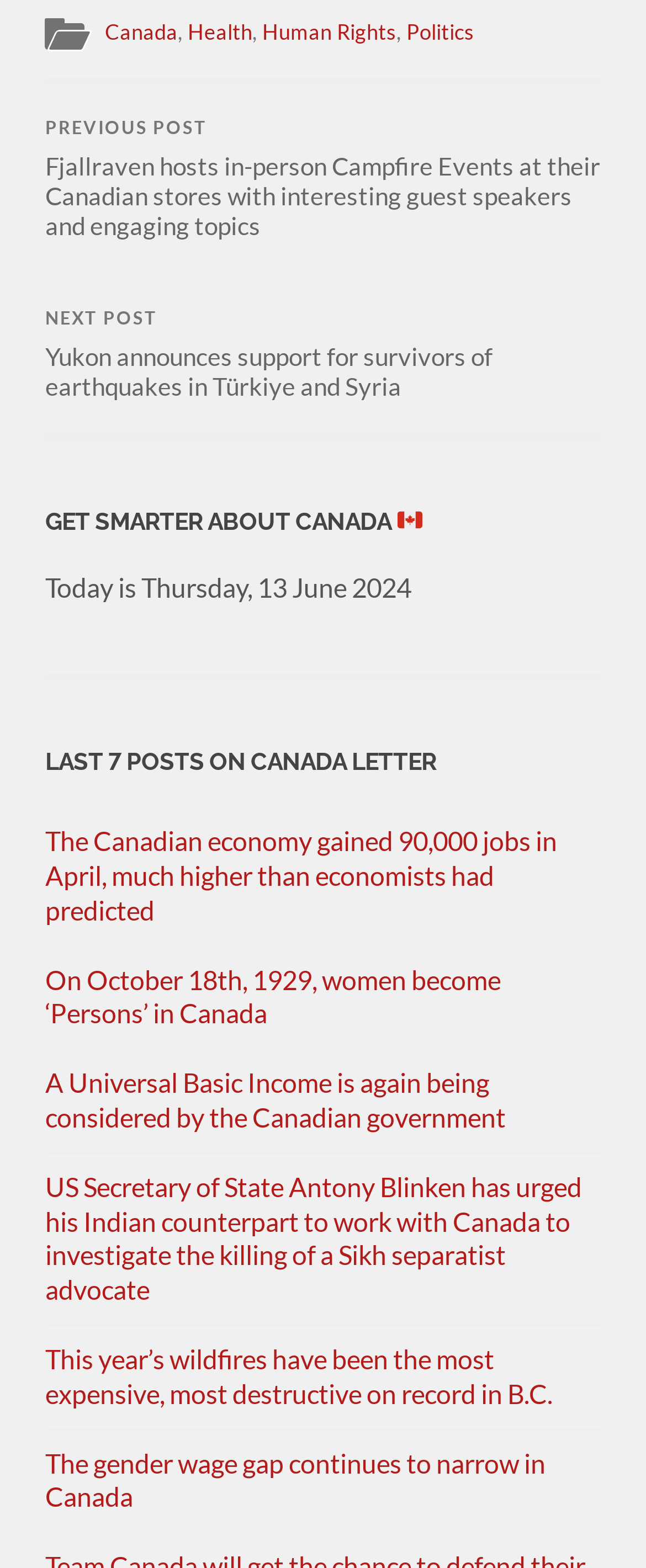Identify the coordinates of the bounding box for the element that must be clicked to accomplish the instruction: "view post about Bill to help Pikeville hospital".

None